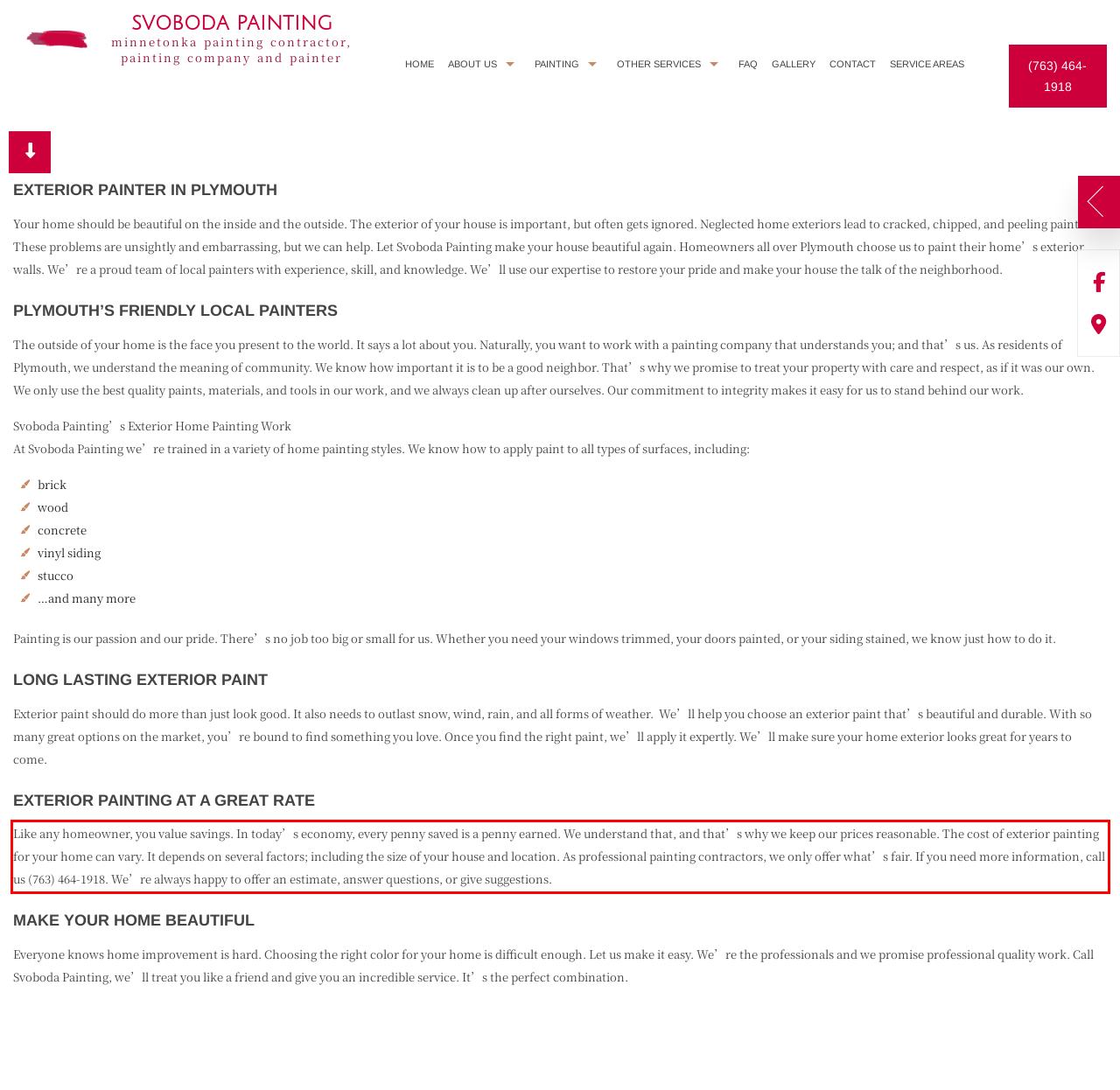Identify and extract the text within the red rectangle in the screenshot of the webpage.

Like any homeowner, you value savings. In today’s economy, every penny saved is a penny earned. We understand that, and that’s why we keep our prices reasonable. The cost of exterior painting for your home can vary. It depends on several factors; including the size of your house and location. As professional painting contractors, we only offer what’s fair. If you need more information, call us (763) 464-1918. We’re always happy to offer an estimate, answer questions, or give suggestions.